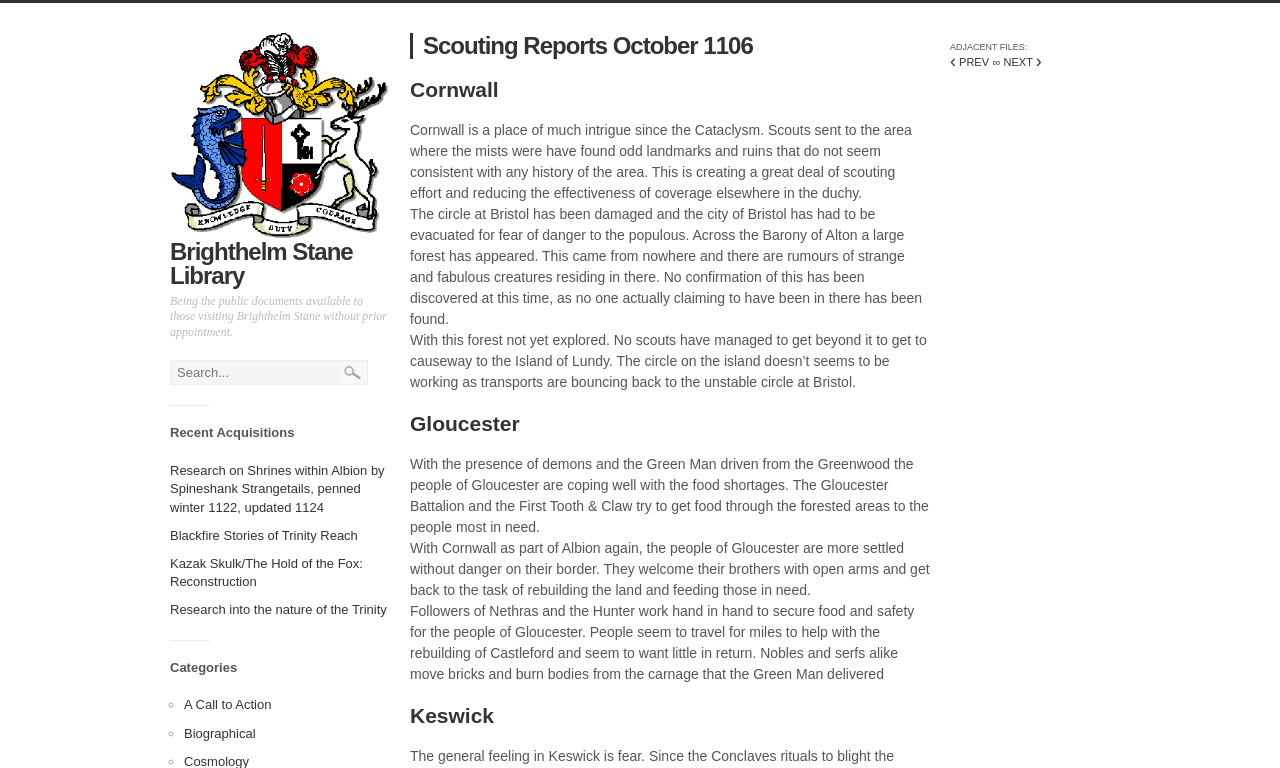What is the category of 'A Call to Action'? Please answer the question using a single word or phrase based on the image.

Biographical